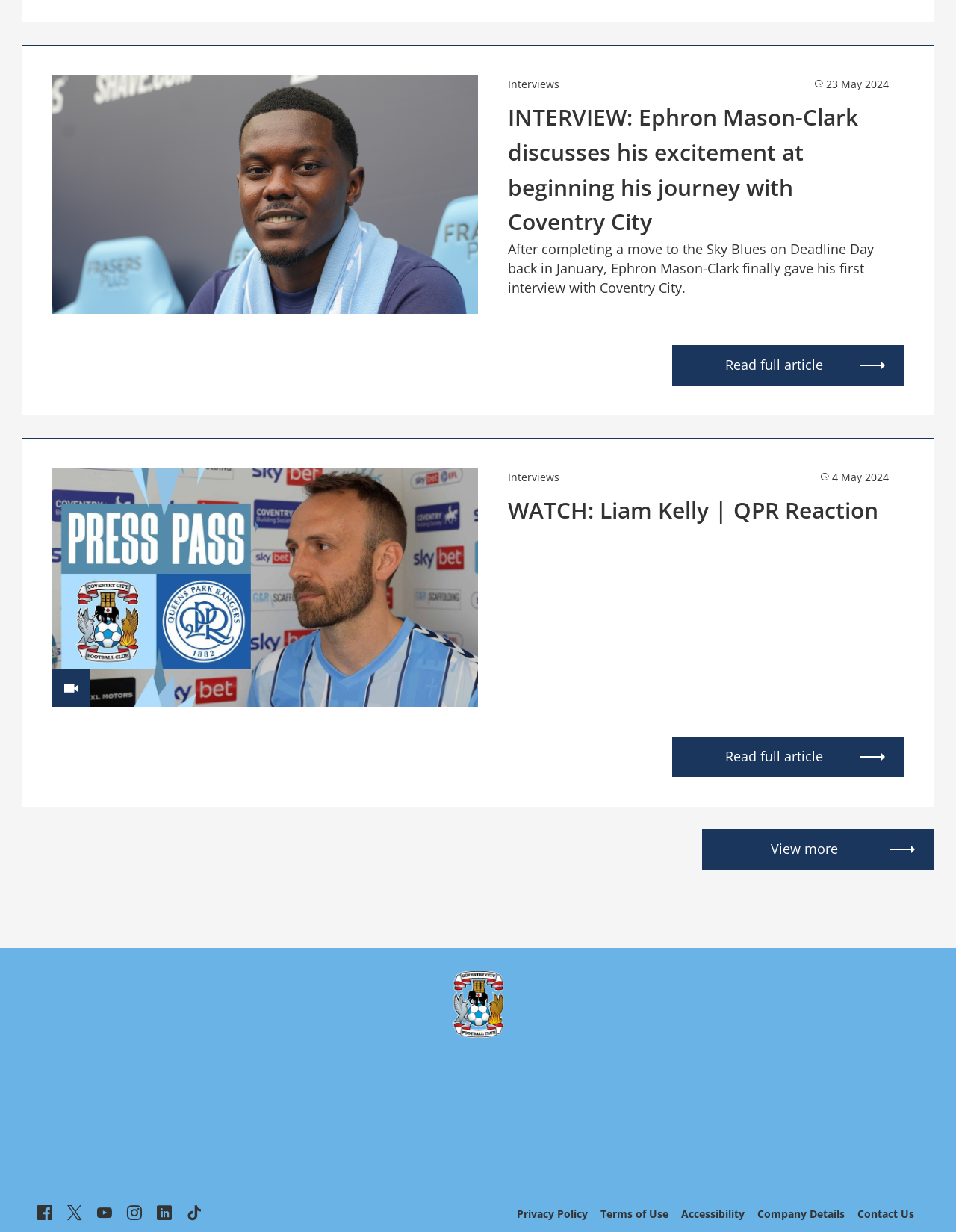Determine the bounding box coordinates of the section to be clicked to follow the instruction: "Read Ephron Mason-Clark's interview". The coordinates should be given as four float numbers between 0 and 1, formatted as [left, top, right, bottom].

[0.023, 0.036, 0.977, 0.337]